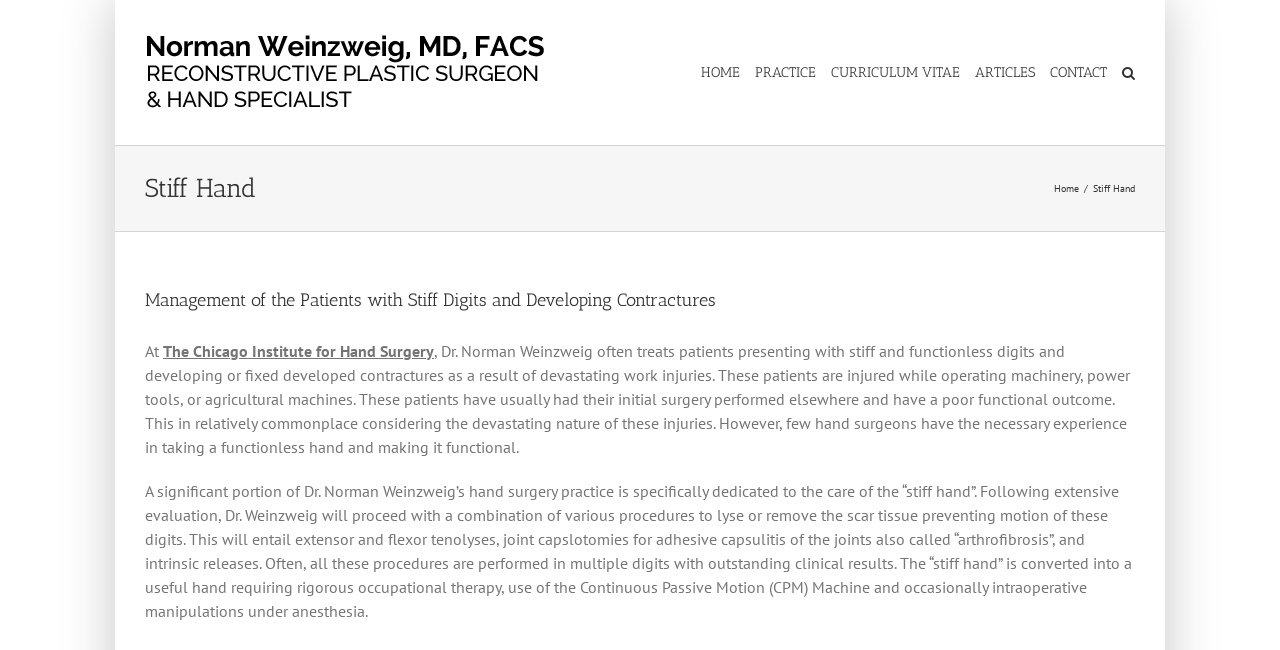What is the purpose of the Continuous Passive Motion (CPM) Machine?
Answer the question in a detailed and comprehensive manner.

The purpose of the Continuous Passive Motion (CPM) Machine can be inferred from the text on the webpage, which mentions that it is used in conjunction with occupational therapy to help patients with stiff hands regain function.